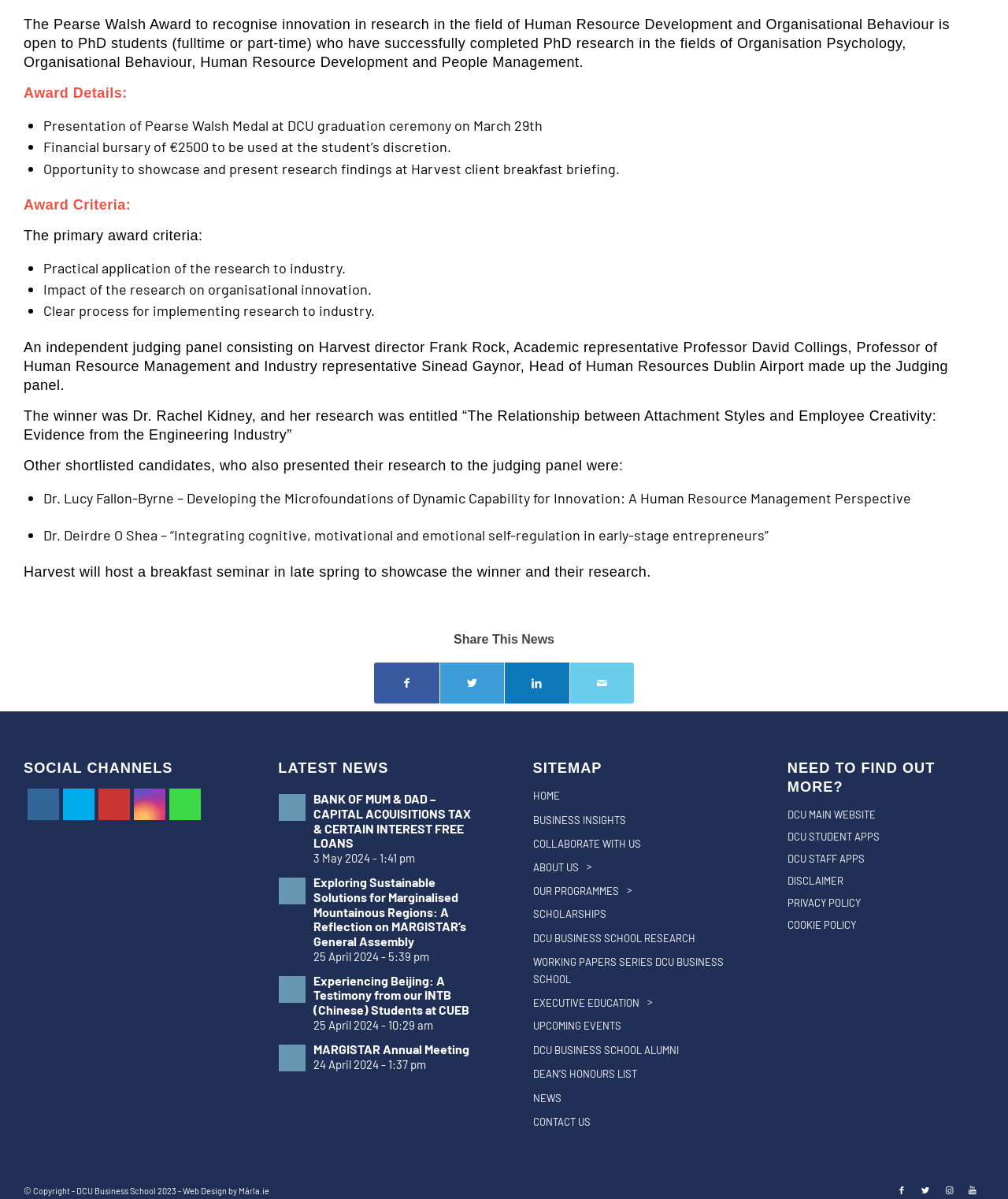What is the amount of the financial bursary?
Answer the question with a detailed explanation, including all necessary information.

The question asks for the amount of the financial bursary, which can be found in the StaticText element with the text 'Financial bursary of €2500 to be used at the student’s discretion.'